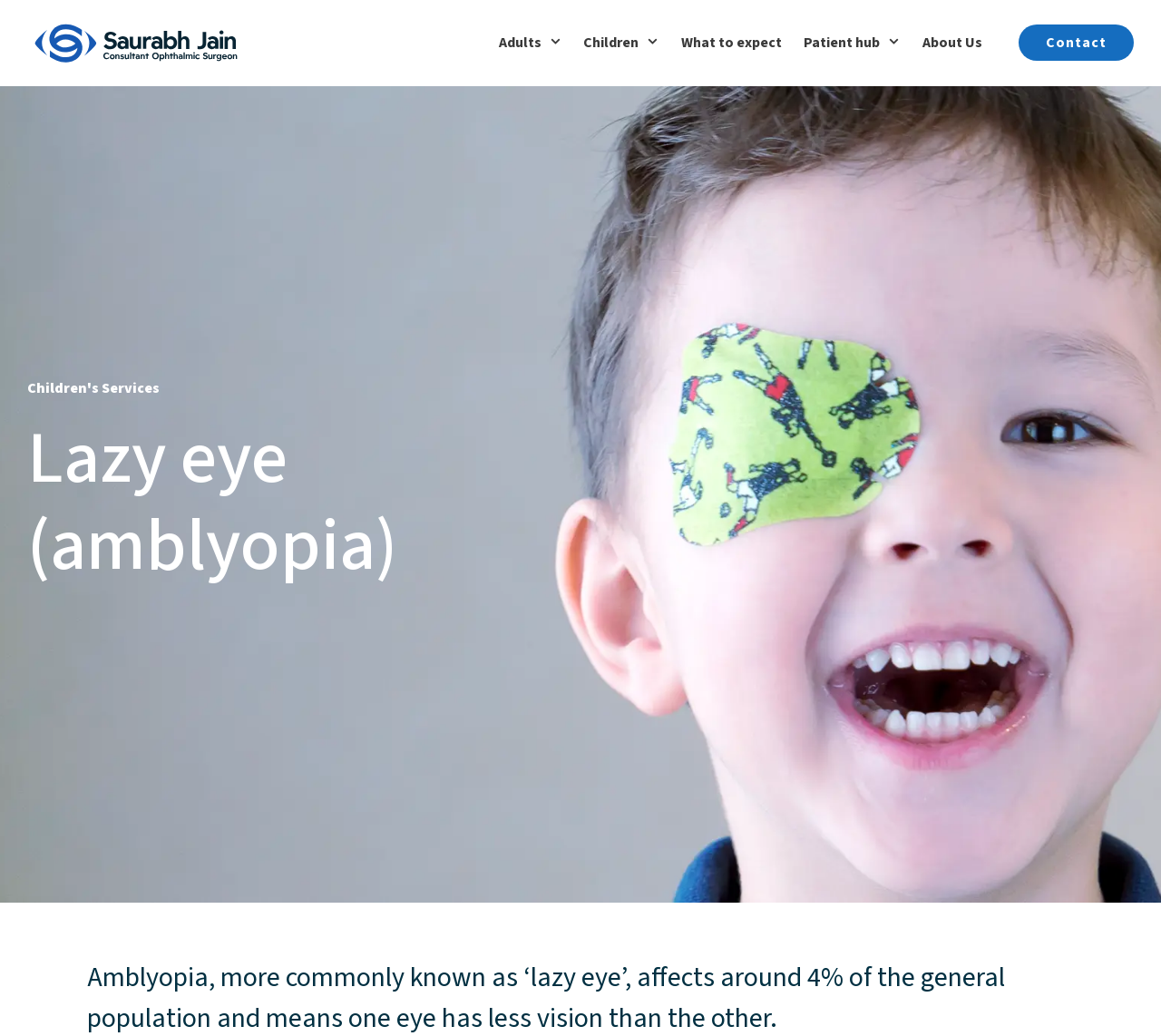Find and indicate the bounding box coordinates of the region you should select to follow the given instruction: "Click the link to learn about lazy eye treatment".

[0.023, 0.401, 0.301, 0.569]